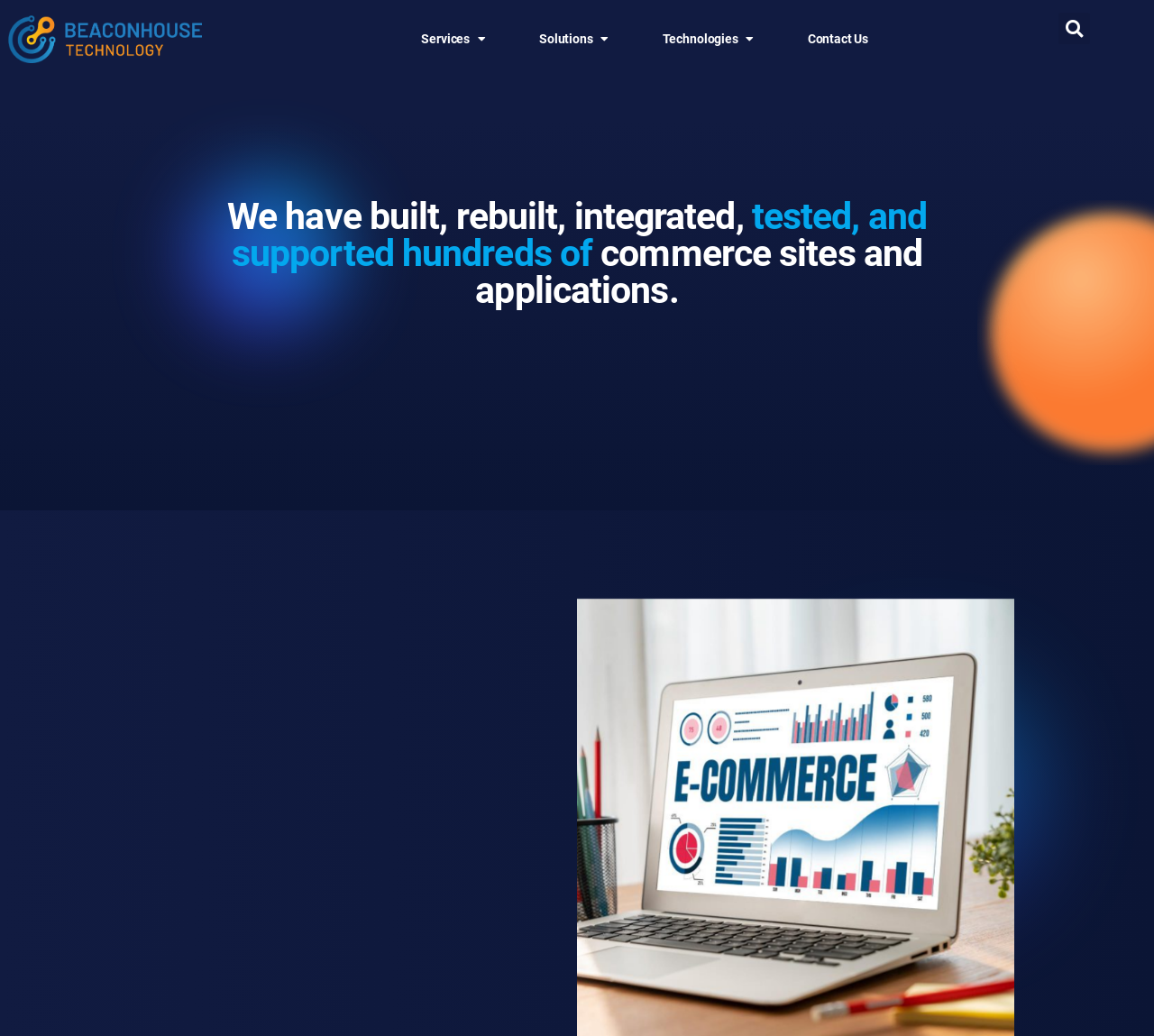Find the bounding box of the UI element described as: "Services". The bounding box coordinates should be given as four float values between 0 and 1, i.e., [left, top, right, bottom].

[0.414, 0.009, 0.511, 0.08]